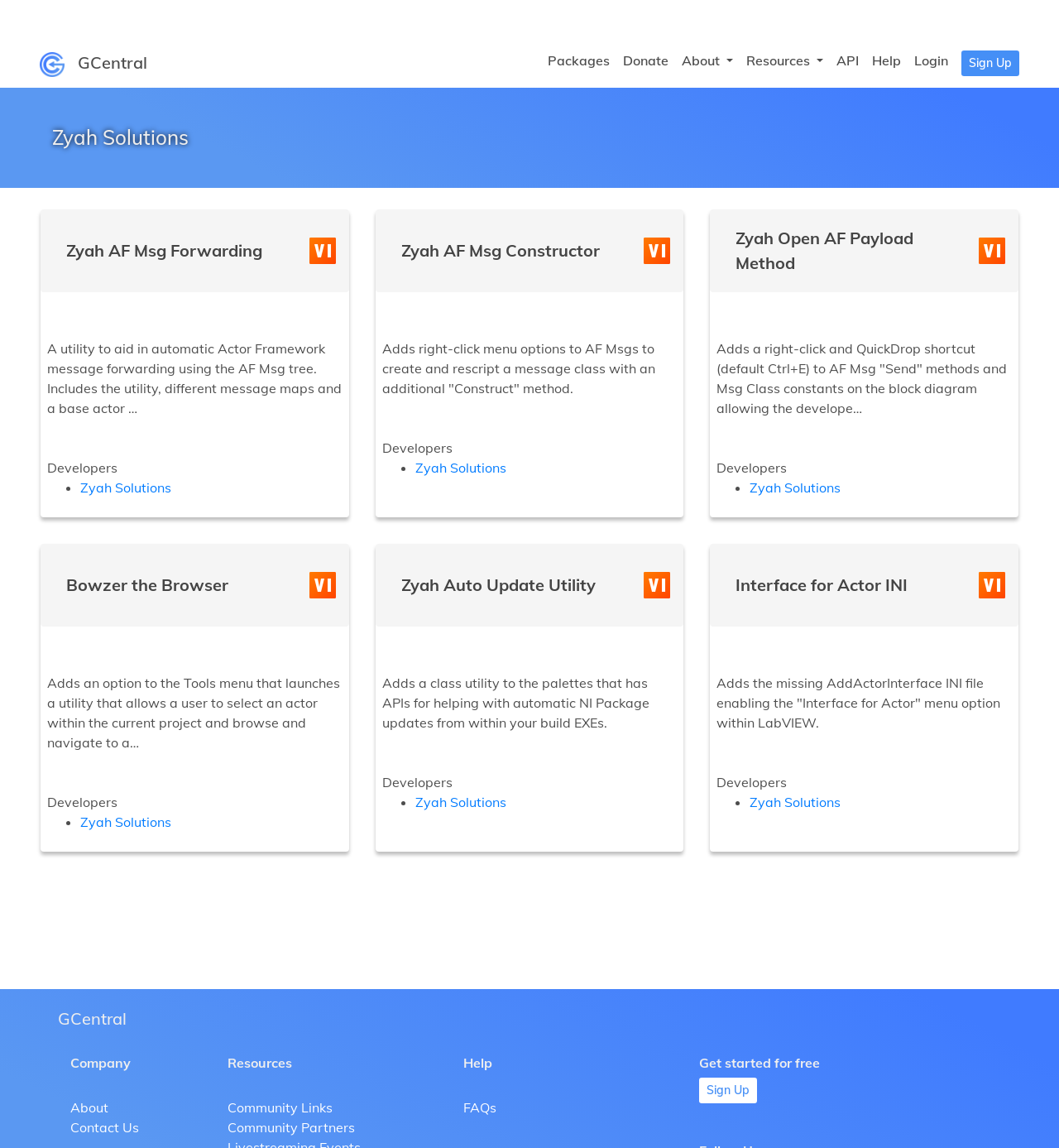Select the bounding box coordinates of the element I need to click to carry out the following instruction: "Click on the 'About' button".

[0.644, 0.046, 0.692, 0.06]